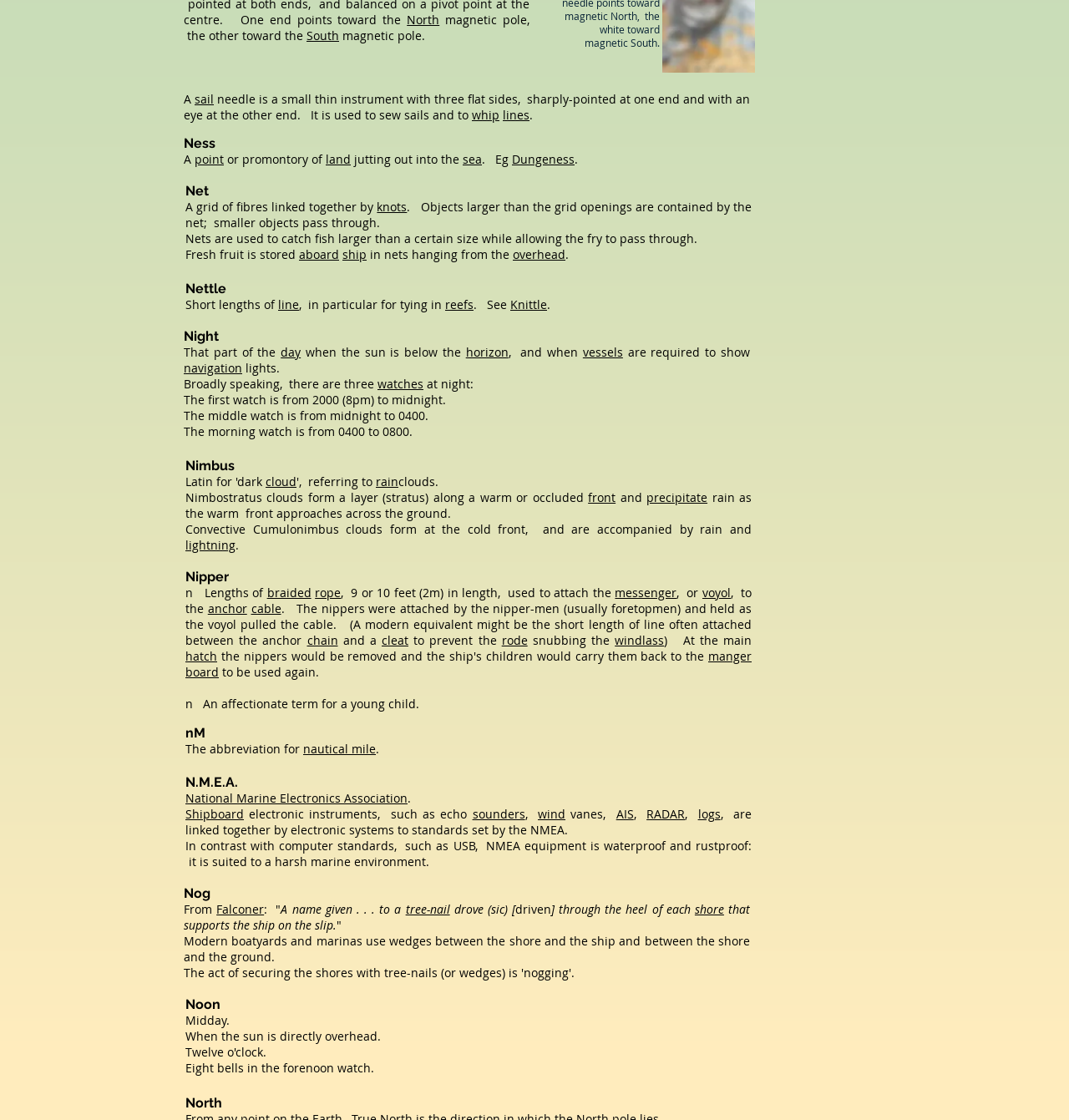Based on the provided description, "nautical mile", find the bounding box of the corresponding UI element in the screenshot.

[0.284, 0.661, 0.352, 0.676]